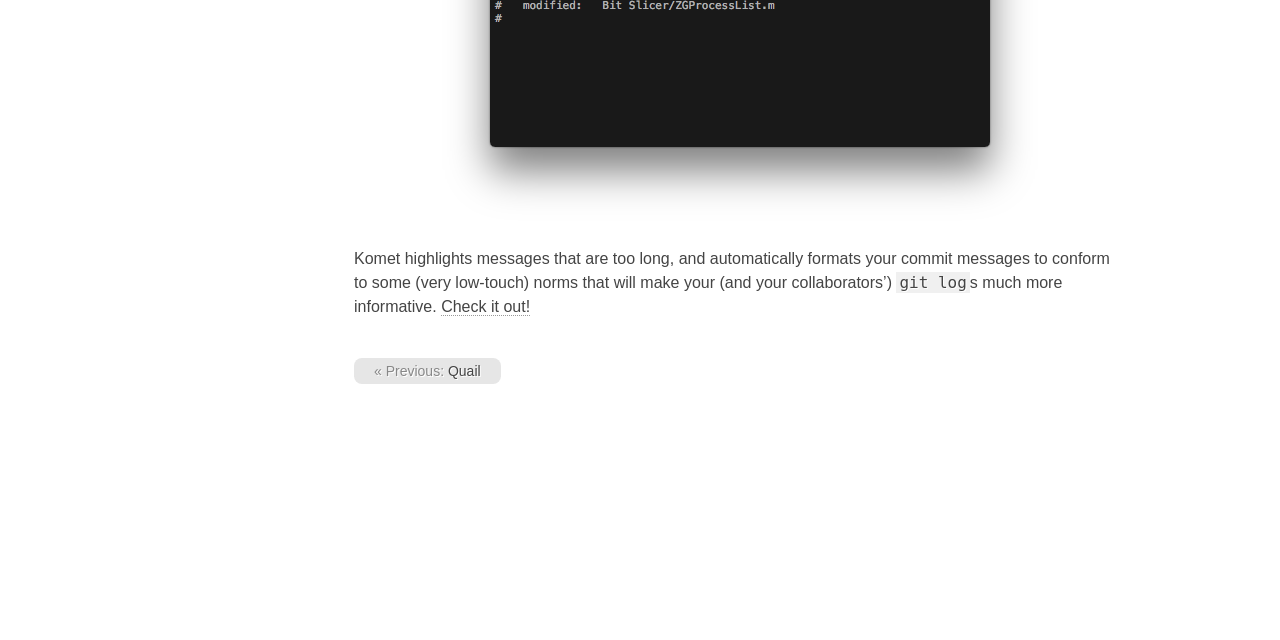Identify the bounding box coordinates for the UI element that matches this description: "Check it out!".

[0.345, 0.466, 0.414, 0.494]